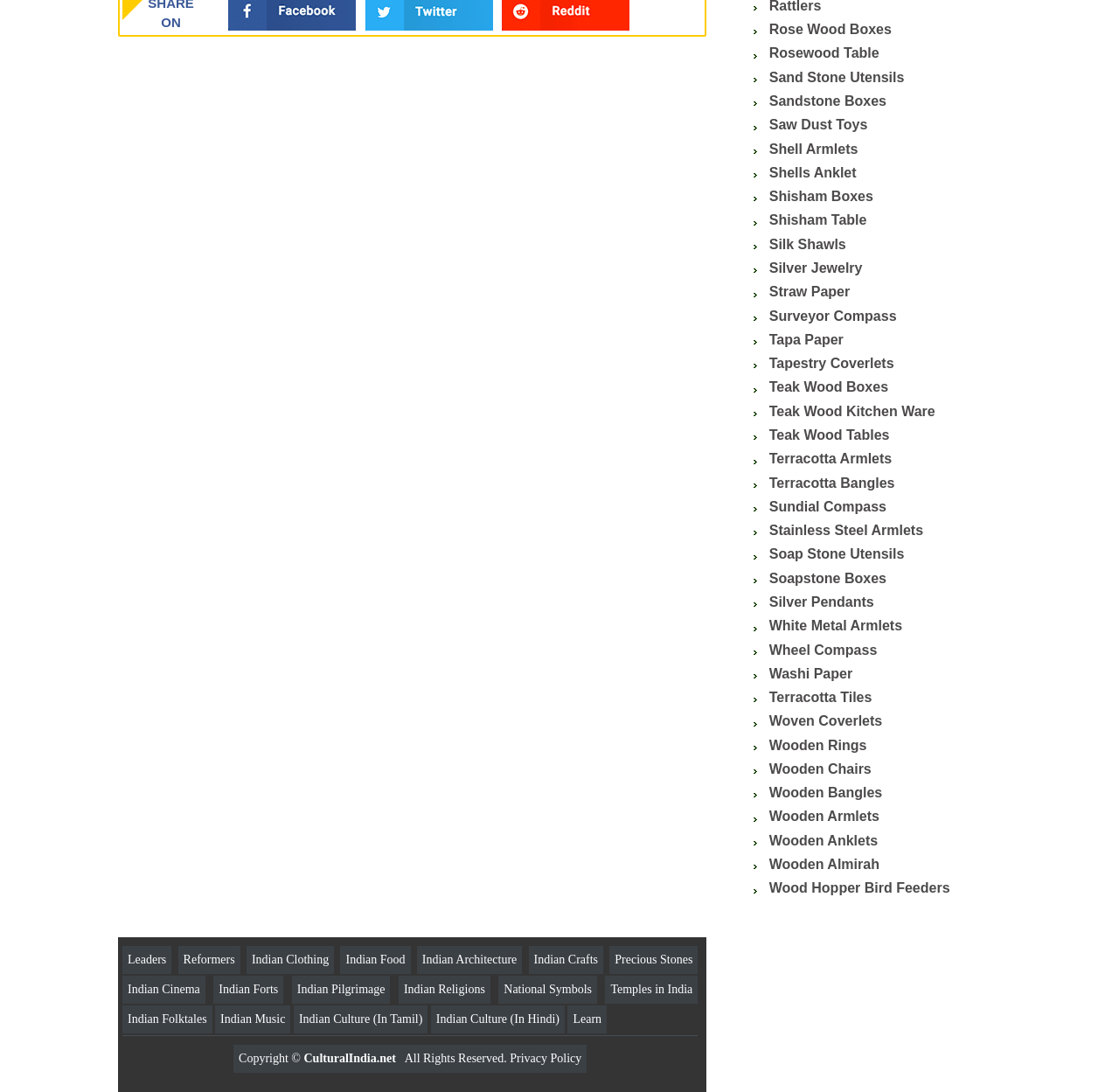Locate the bounding box coordinates of the element's region that should be clicked to carry out the following instruction: "Explore Teak Wood Tables". The coordinates need to be four float numbers between 0 and 1, i.e., [left, top, right, bottom].

[0.687, 0.392, 0.795, 0.405]